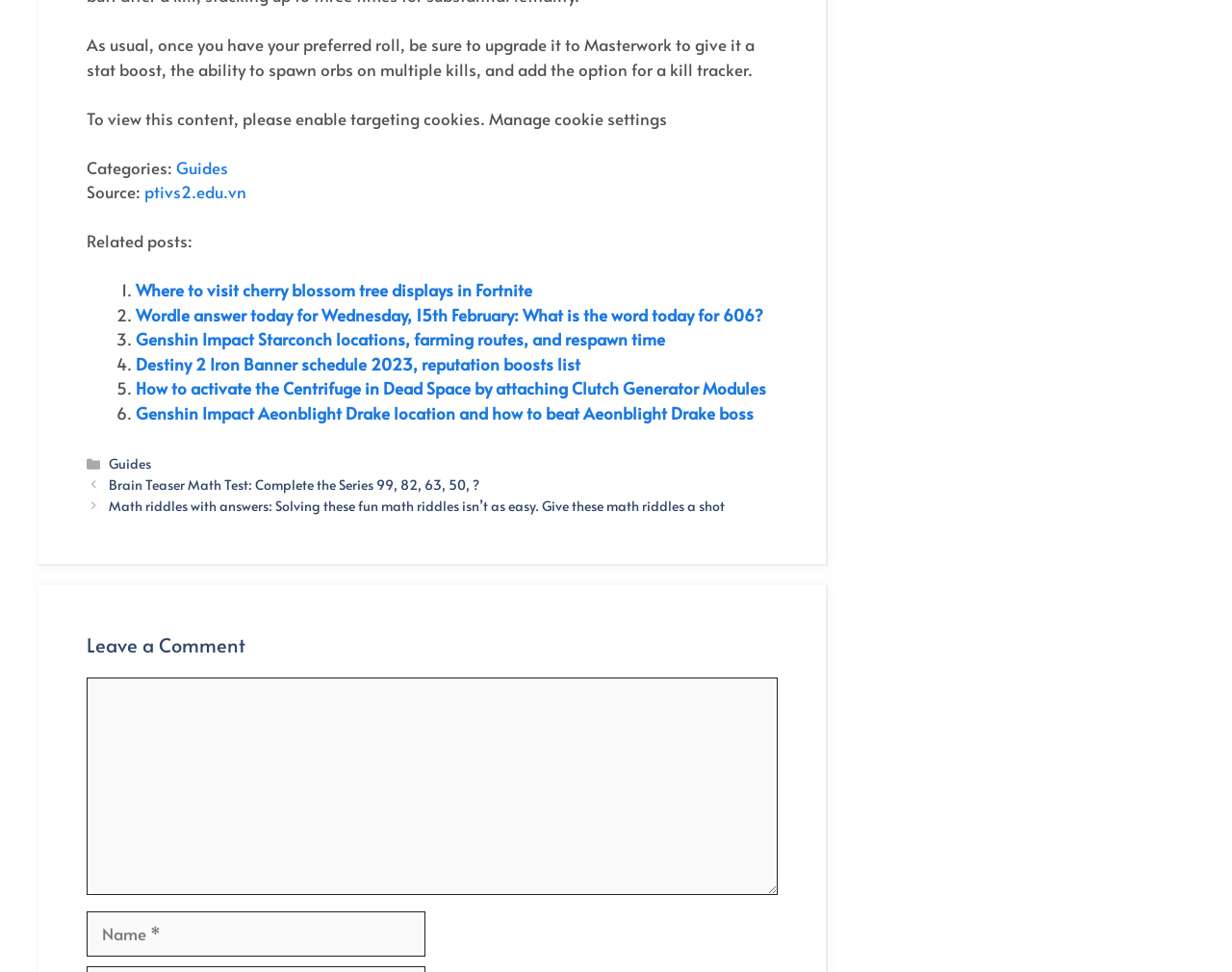Find the bounding box coordinates of the clickable element required to execute the following instruction: "Read the 'Where to visit cherry blossom tree displays in Fortnite' article". Provide the coordinates as four float numbers between 0 and 1, i.e., [left, top, right, bottom].

[0.11, 0.286, 0.432, 0.31]